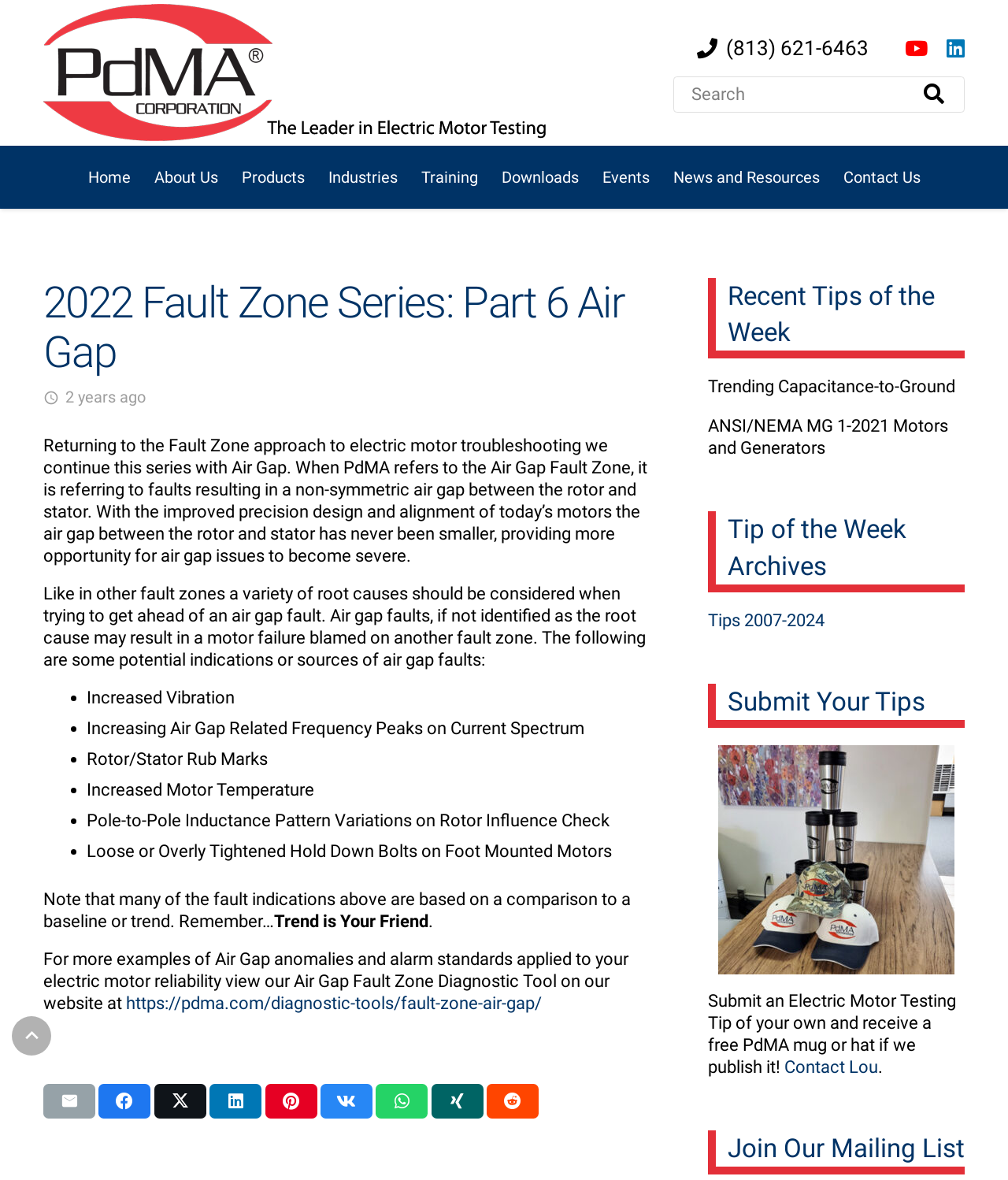Refer to the screenshot and answer the following question in detail:
What is the phone number on the webpage?

The phone number can be found at the top of the webpage, in the static text element with the bounding box coordinates [0.72, 0.031, 0.861, 0.051].